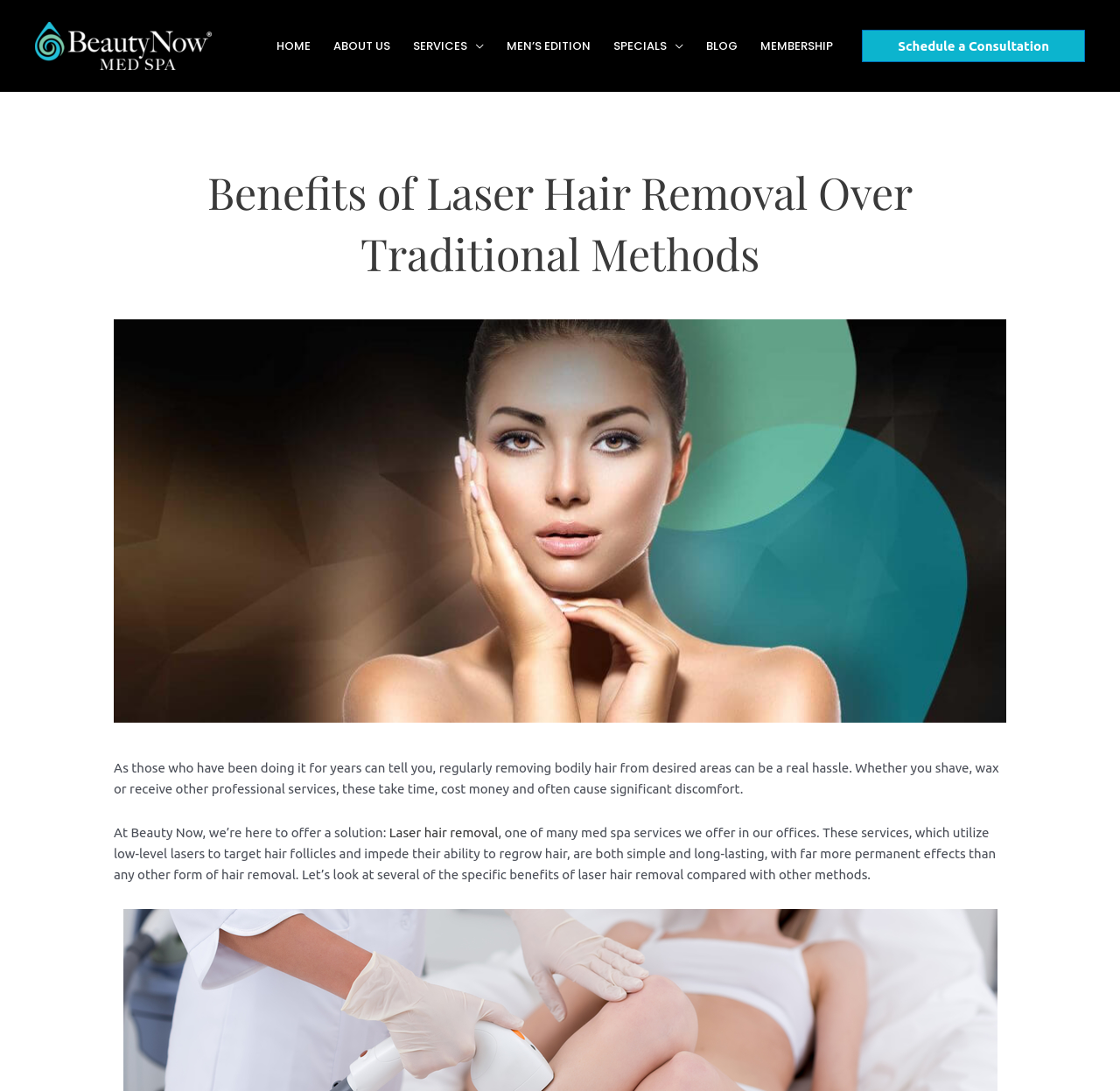Please specify the coordinates of the bounding box for the element that should be clicked to carry out this instruction: "Go to the Study Bible". The coordinates must be four float numbers between 0 and 1, formatted as [left, top, right, bottom].

None